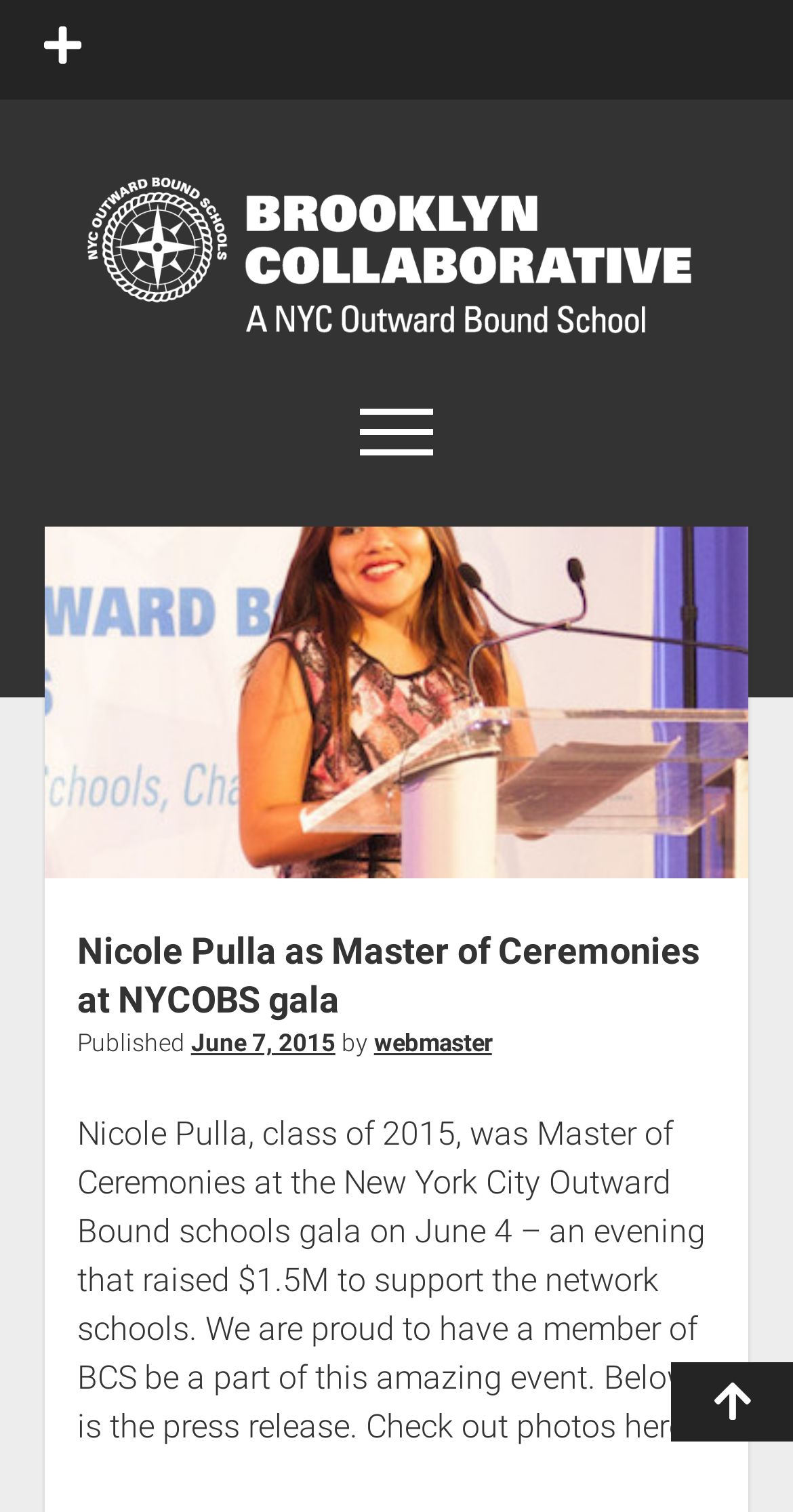How much money was raised at the event?
Your answer should be a single word or phrase derived from the screenshot.

$1.5M